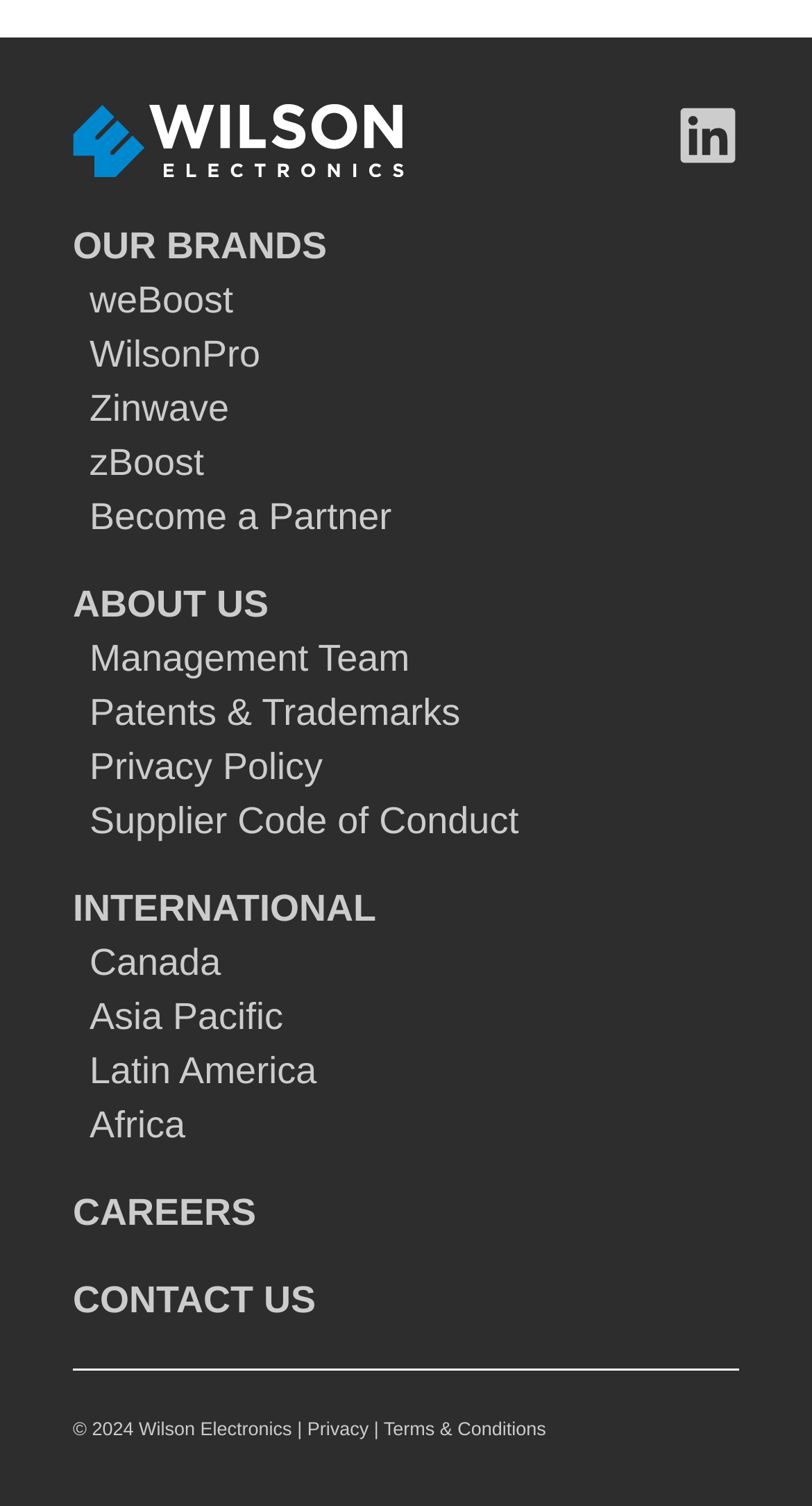Based on the image, please elaborate on the answer to the following question:
How many brands are listed?

The brands are listed in the middle section of the webpage, and they are weBoost, WilsonPro, Zinwave, and zBoost. Therefore, there are 4 brands listed.